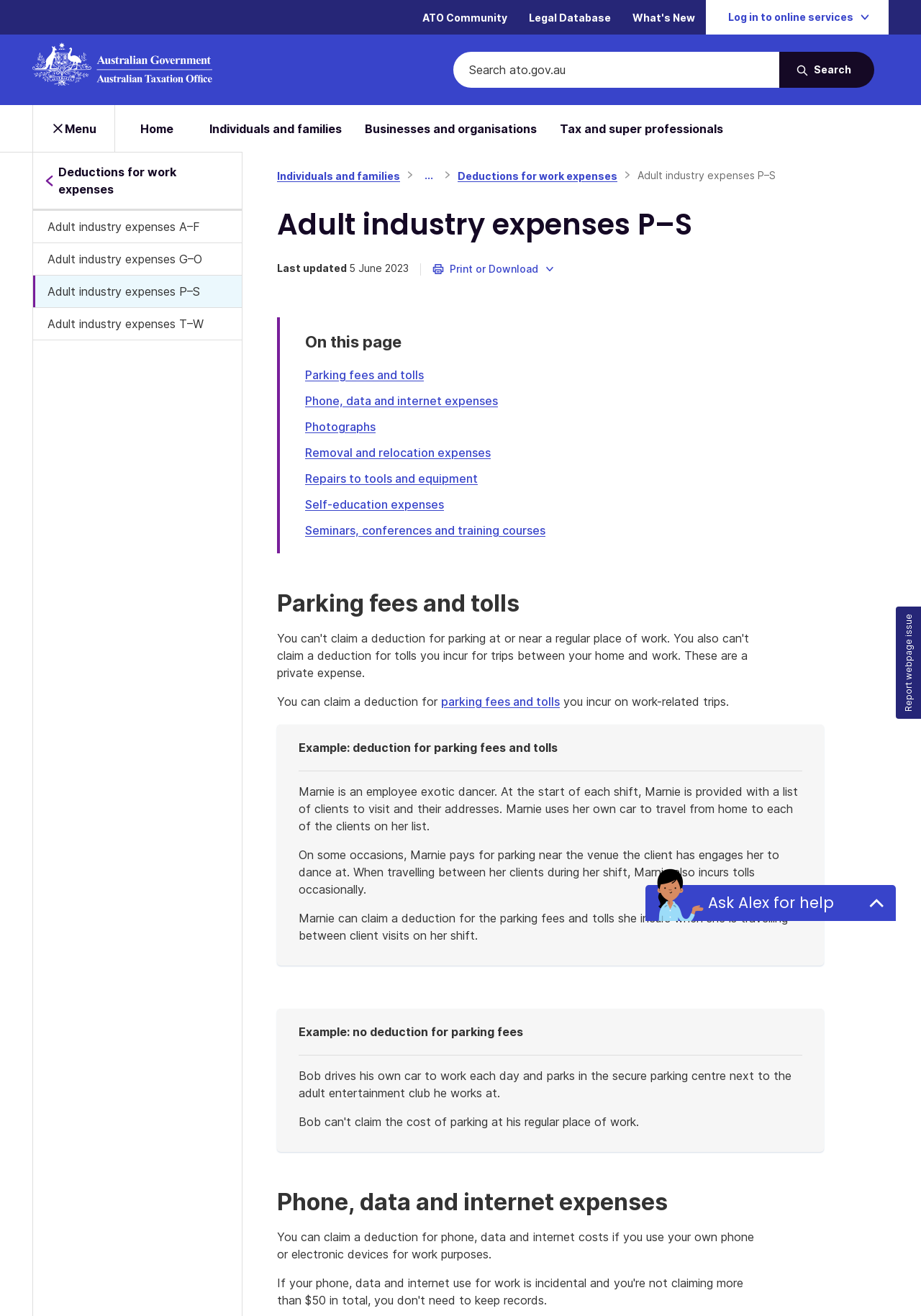Using the webpage screenshot, locate the HTML element that fits the following description and provide its bounding box: "Individuals and families".

[0.215, 0.08, 0.384, 0.115]